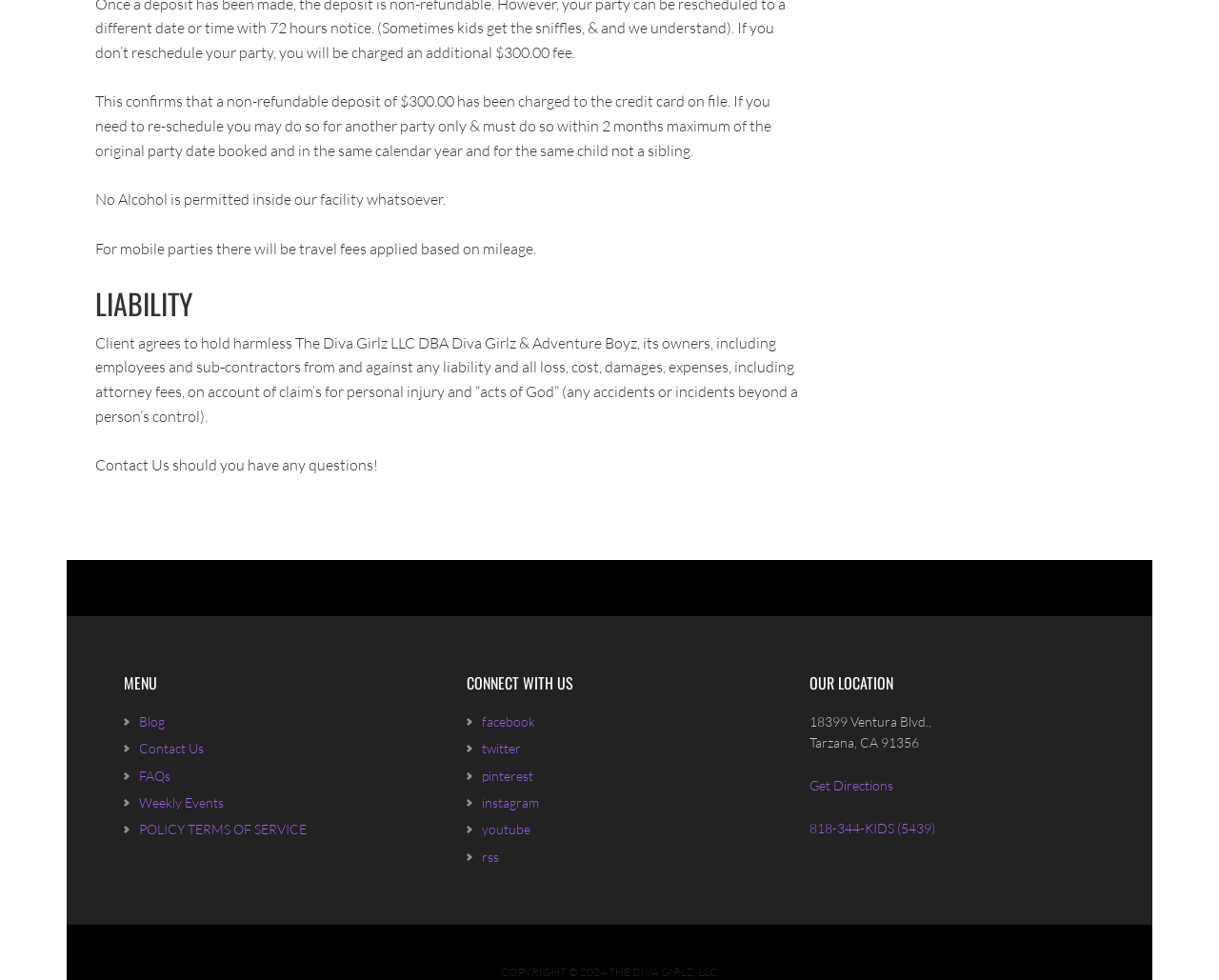What is the company's phone number? Look at the image and give a one-word or short phrase answer.

818-344-KIDS (5439)